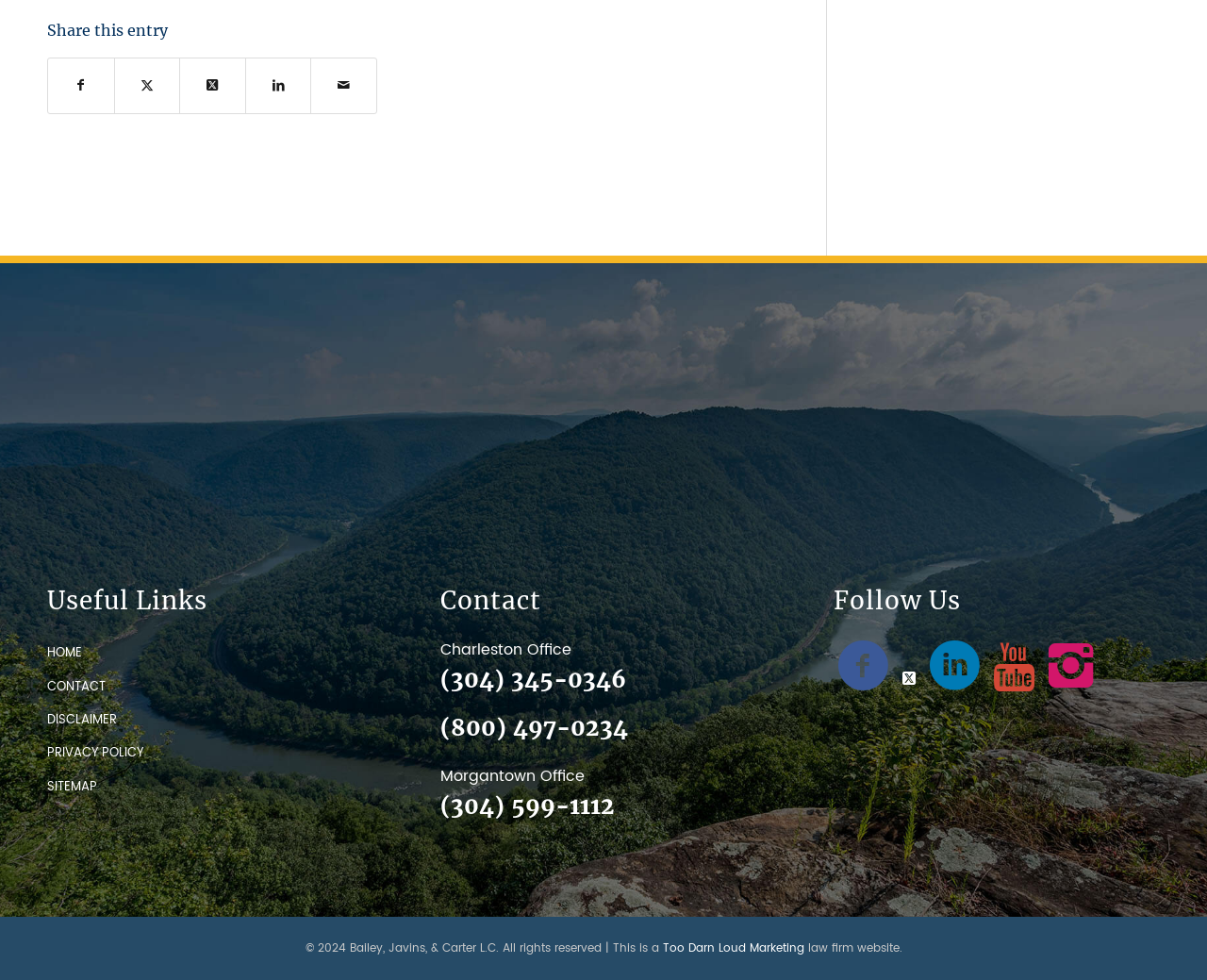From the screenshot, find the bounding box of the UI element matching this description: "Share on X". Supply the bounding box coordinates in the form [left, top, right, bottom], each a float between 0 and 1.

[0.149, 0.06, 0.203, 0.115]